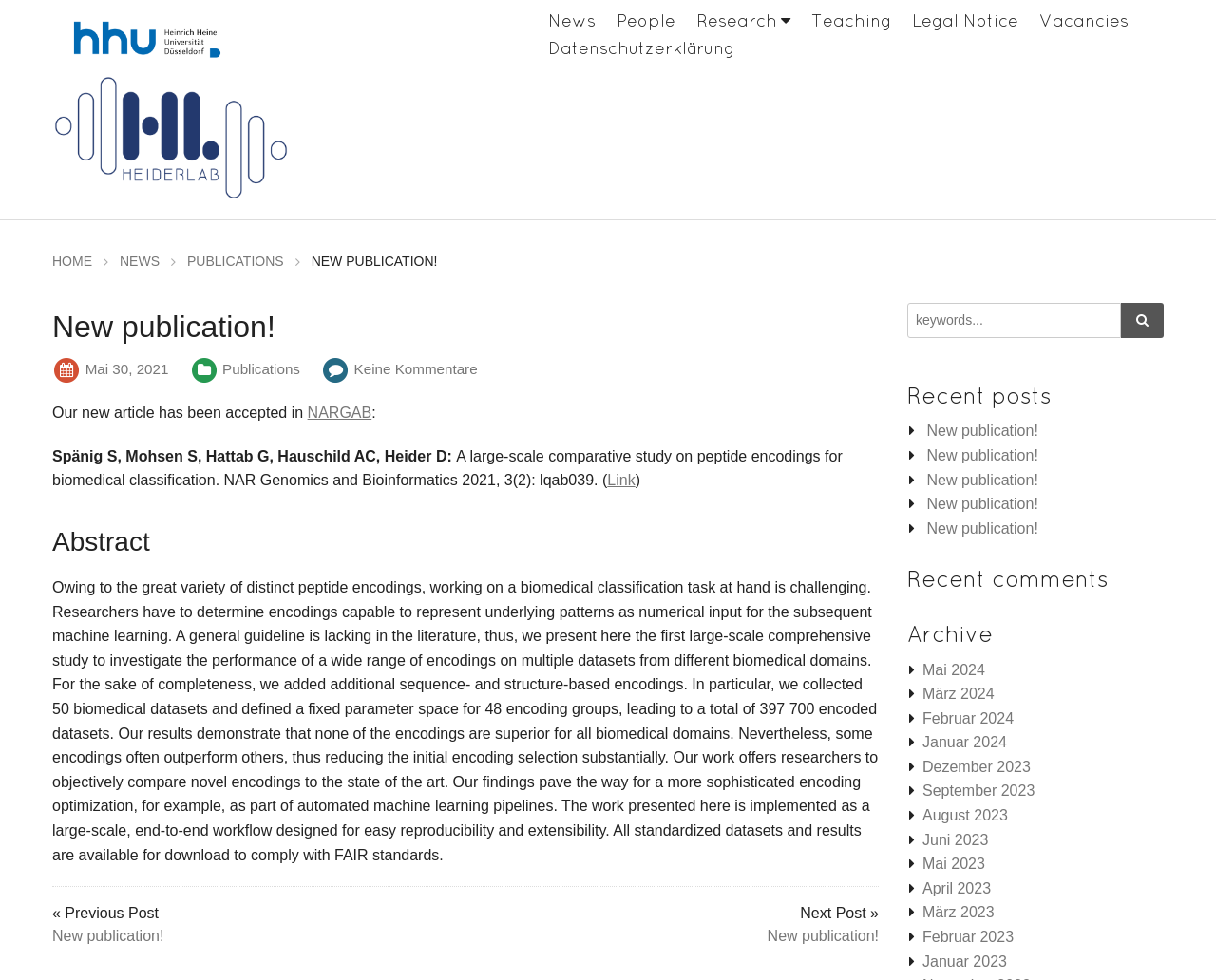How many encoding groups were used in the study?
Please provide a comprehensive answer based on the details in the screenshot.

I found the number of encoding groups by reading the abstract of the publication, which is provided on the webpage. According to the abstract, 48 encoding groups were used in the study.